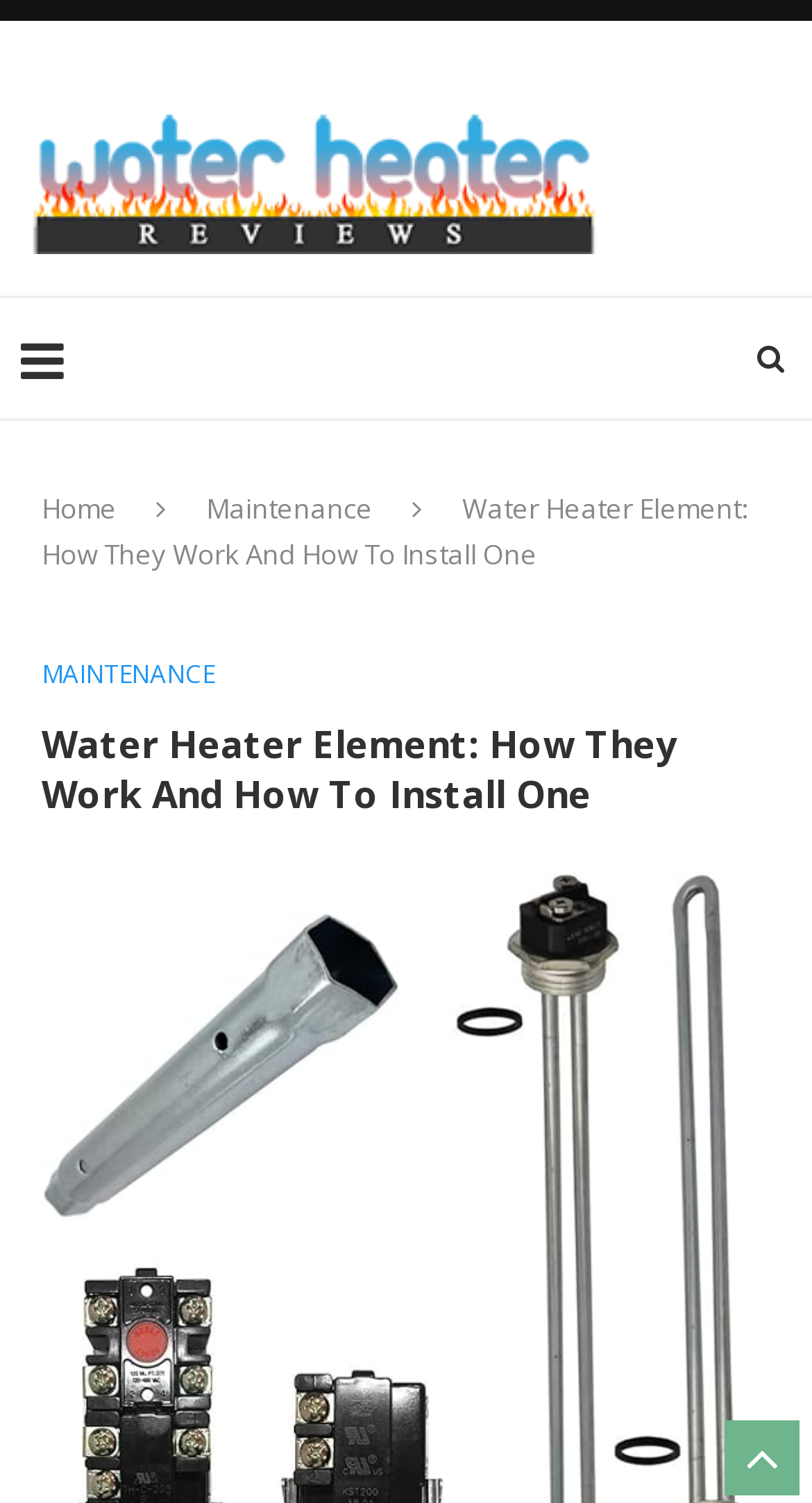Locate the coordinates of the bounding box for the clickable region that fulfills this instruction: "read water heater reviews".

[0.026, 0.072, 0.746, 0.169]